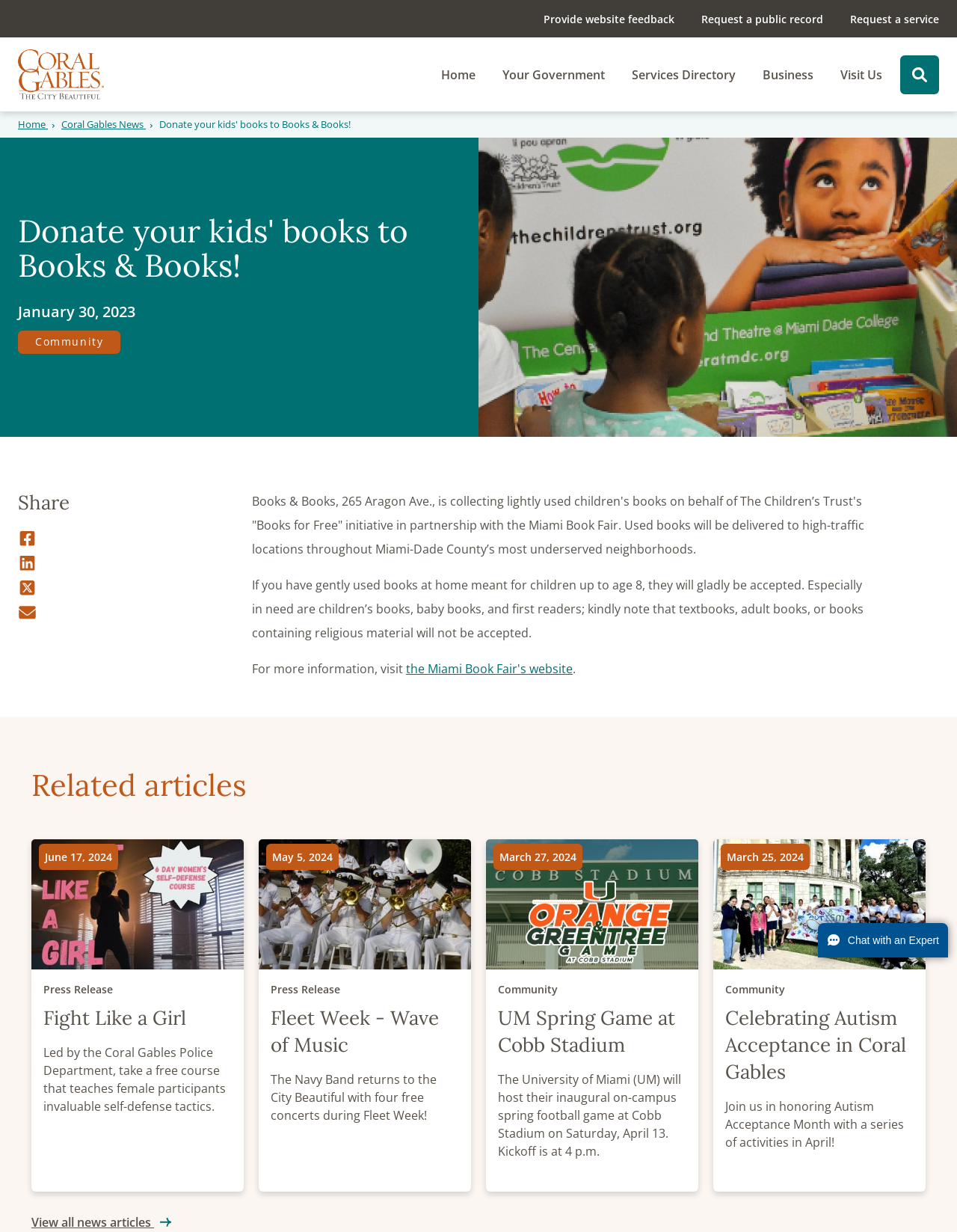From the details in the image, provide a thorough response to the question: What is the event mentioned in the 'UM Spring Game at Cobb Stadium' article?

The University of Miami (UM) will host their inaugural on-campus spring football game at Cobb Stadium on Saturday, April 13, with kickoff at 4 p.m.